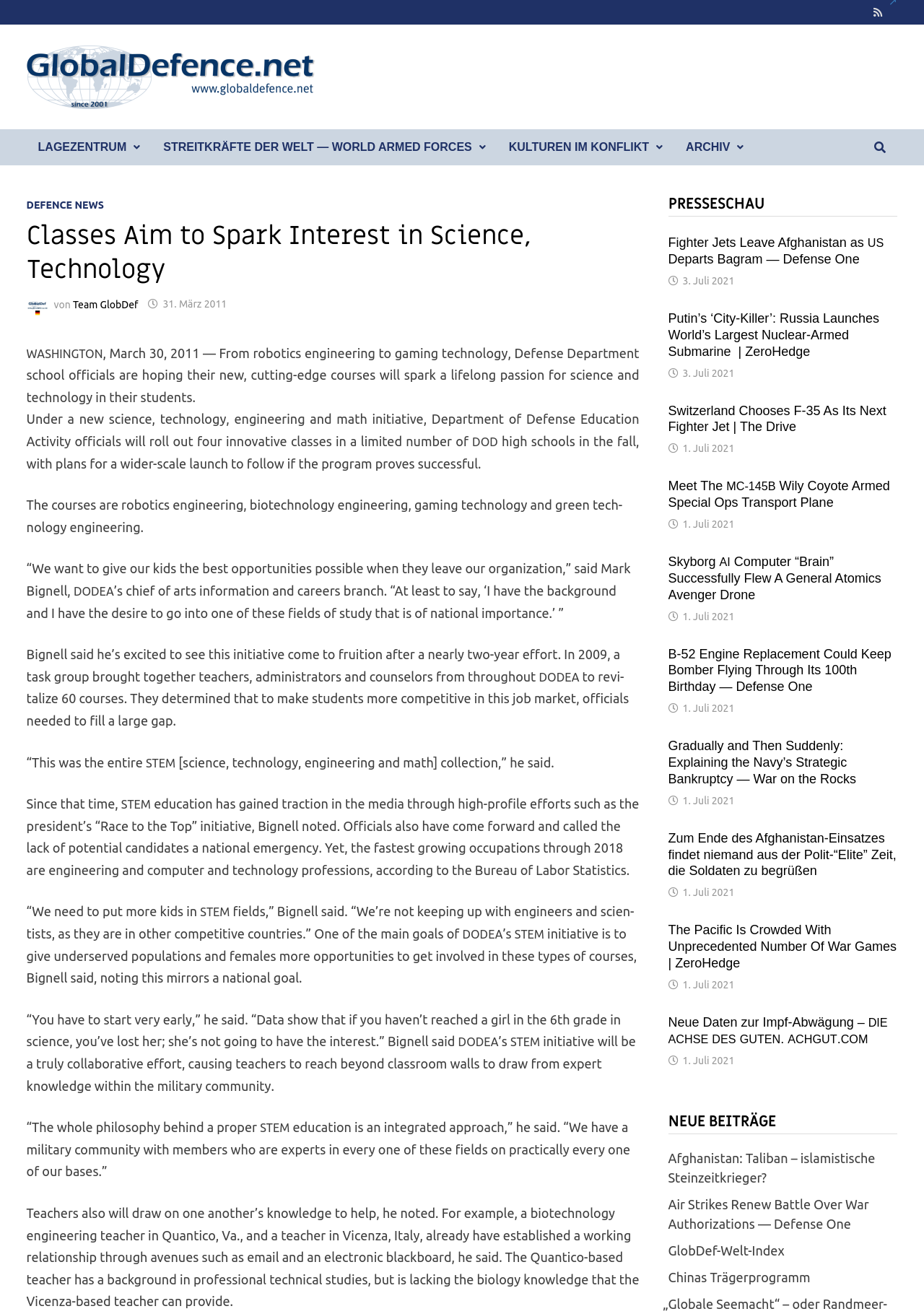Please specify the bounding box coordinates for the clickable region that will help you carry out the instruction: "Visit the webpage 'Fighter Jets Leave Afghanistan as US Departs Bagram — Defense One'".

[0.723, 0.179, 0.956, 0.203]